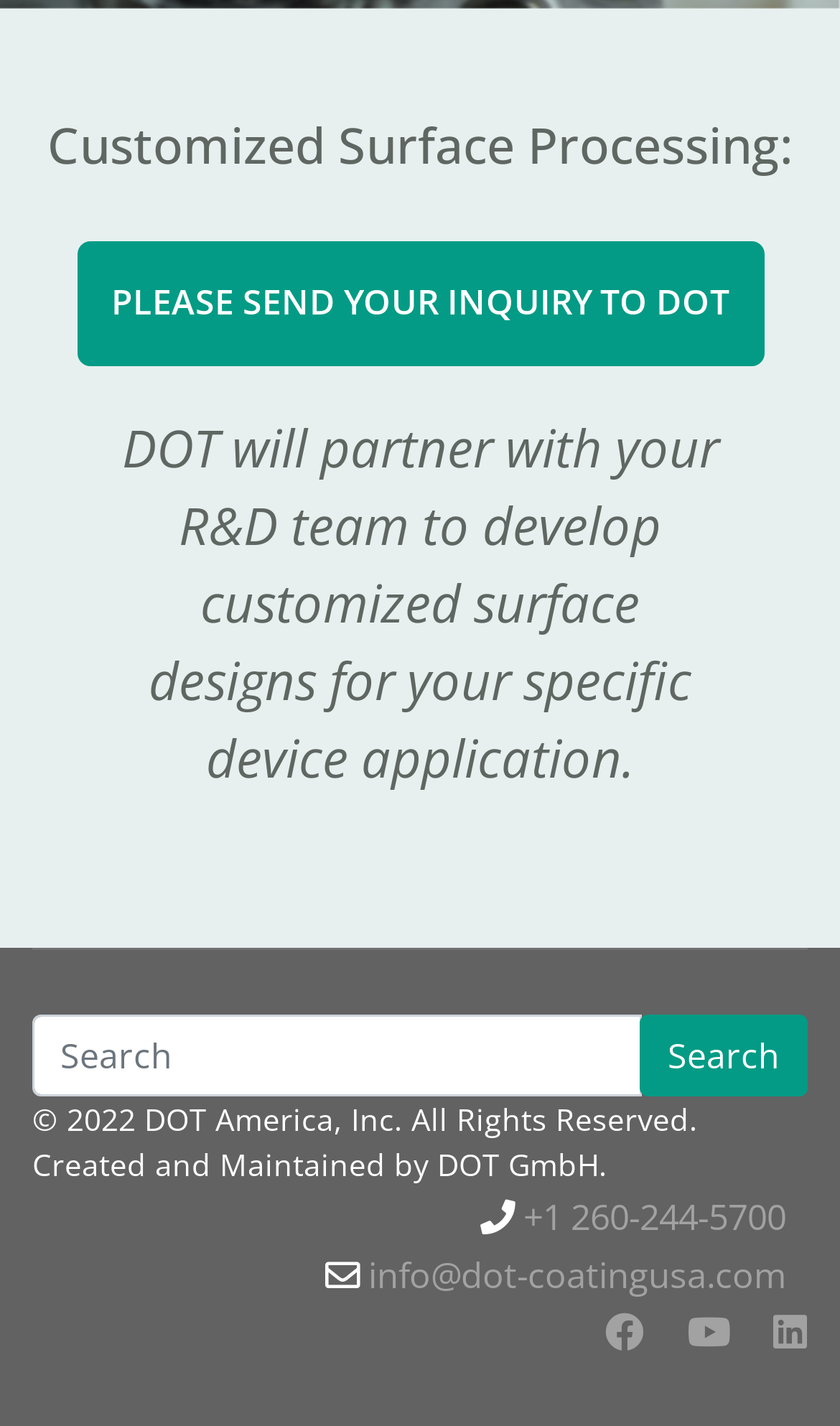Respond concisely with one word or phrase to the following query:
What is the company's name?

DOT America